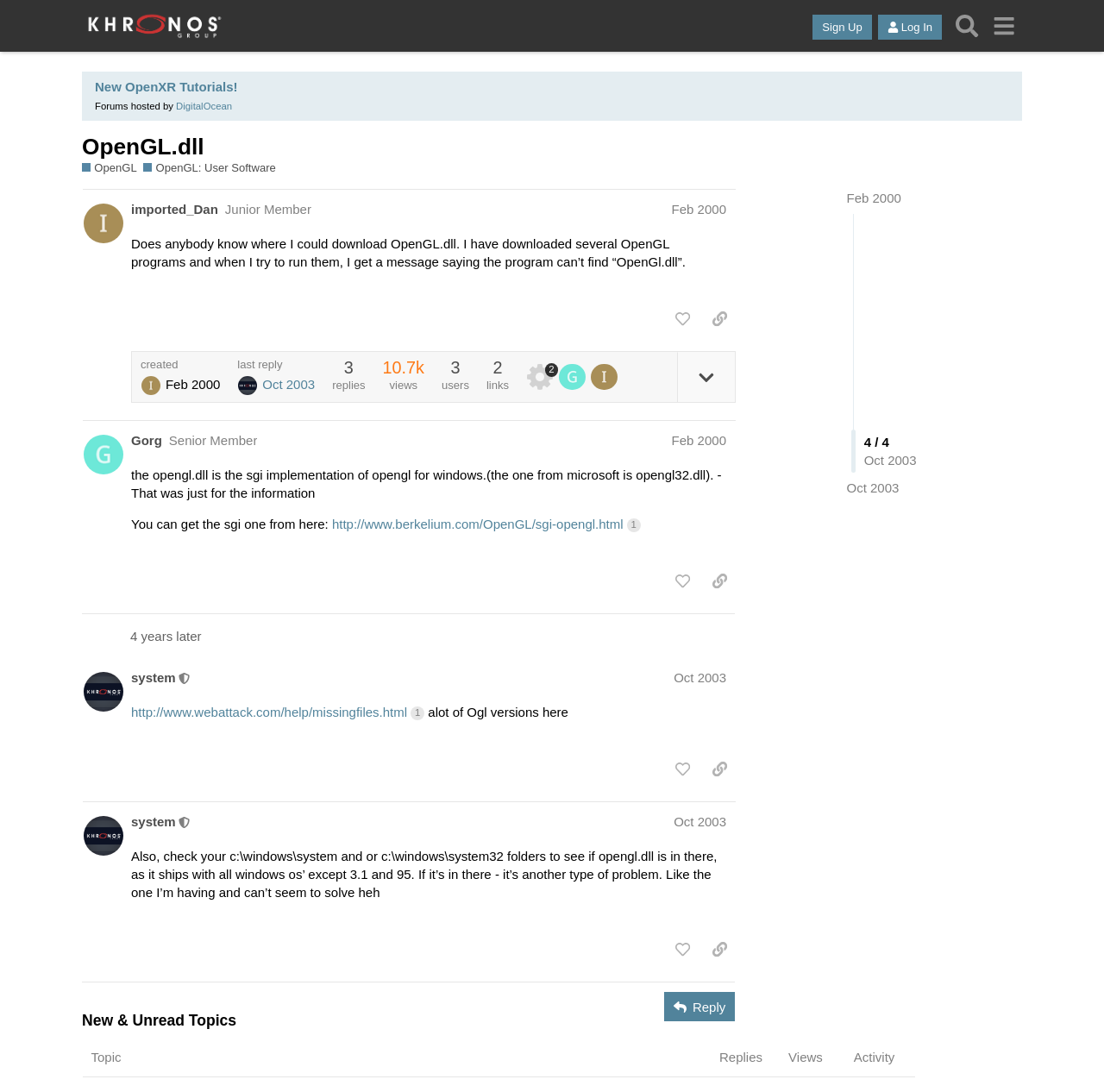Determine the bounding box coordinates of the clickable element to achieve the following action: 'Click the 'OpenGL.dll' link'. Provide the coordinates as four float values between 0 and 1, formatted as [left, top, right, bottom].

[0.074, 0.122, 0.185, 0.146]